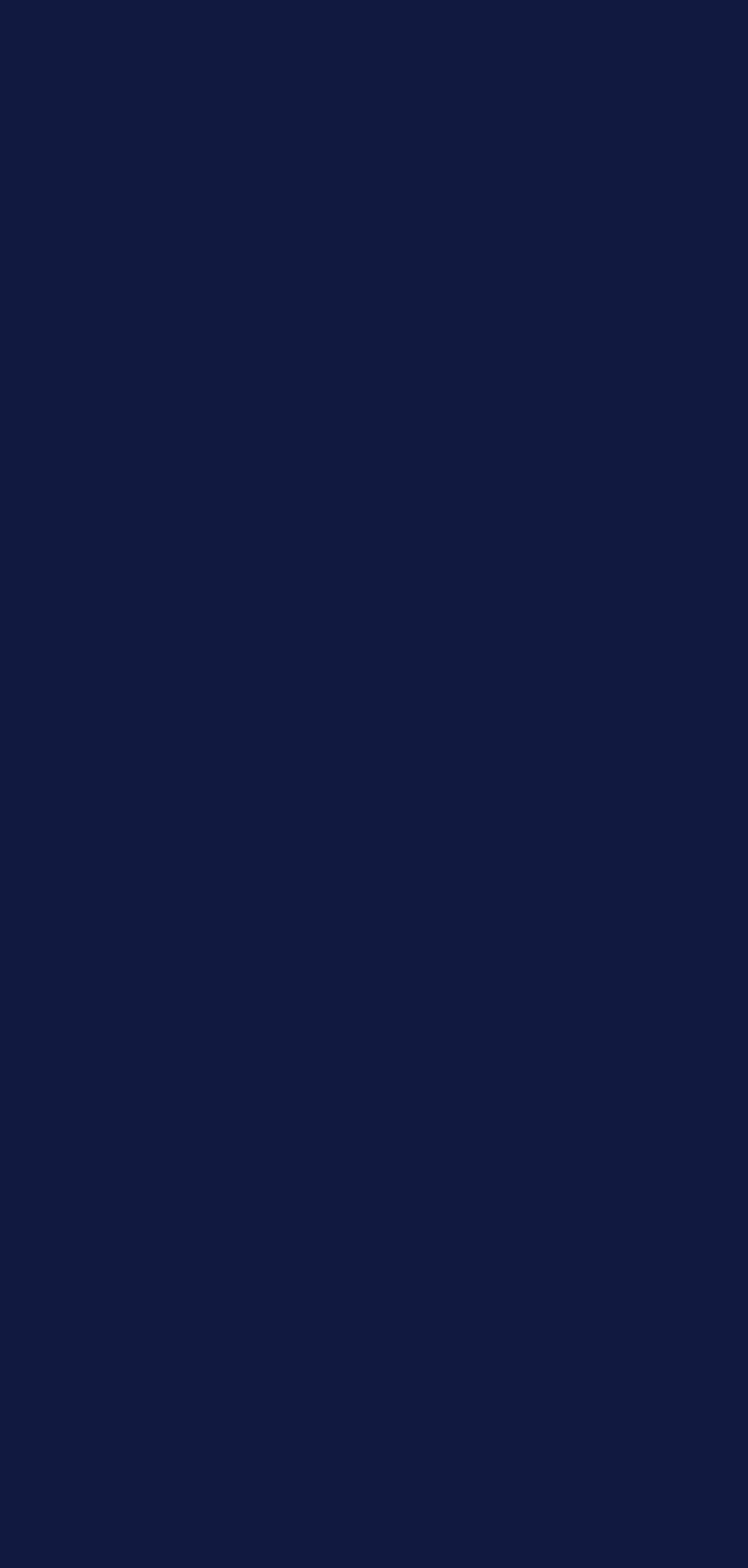Please find the bounding box coordinates of the element's region to be clicked to carry out this instruction: "go to Bandcamp".

[0.038, 0.723, 0.287, 0.753]